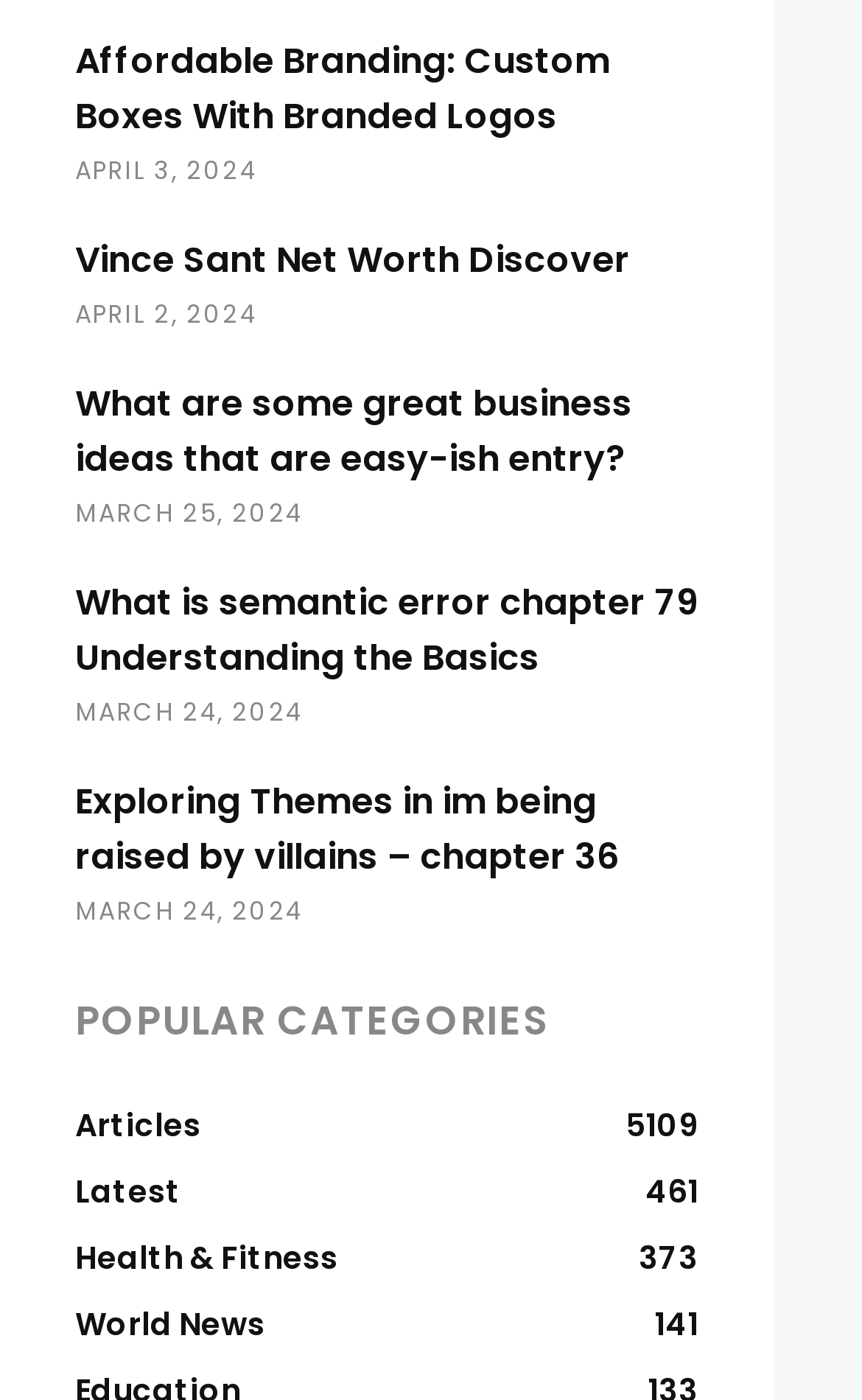Please specify the bounding box coordinates of the clickable region necessary for completing the following instruction: "Browse 'Articles'". The coordinates must consist of four float numbers between 0 and 1, i.e., [left, top, right, bottom].

[0.087, 0.78, 0.81, 0.828]